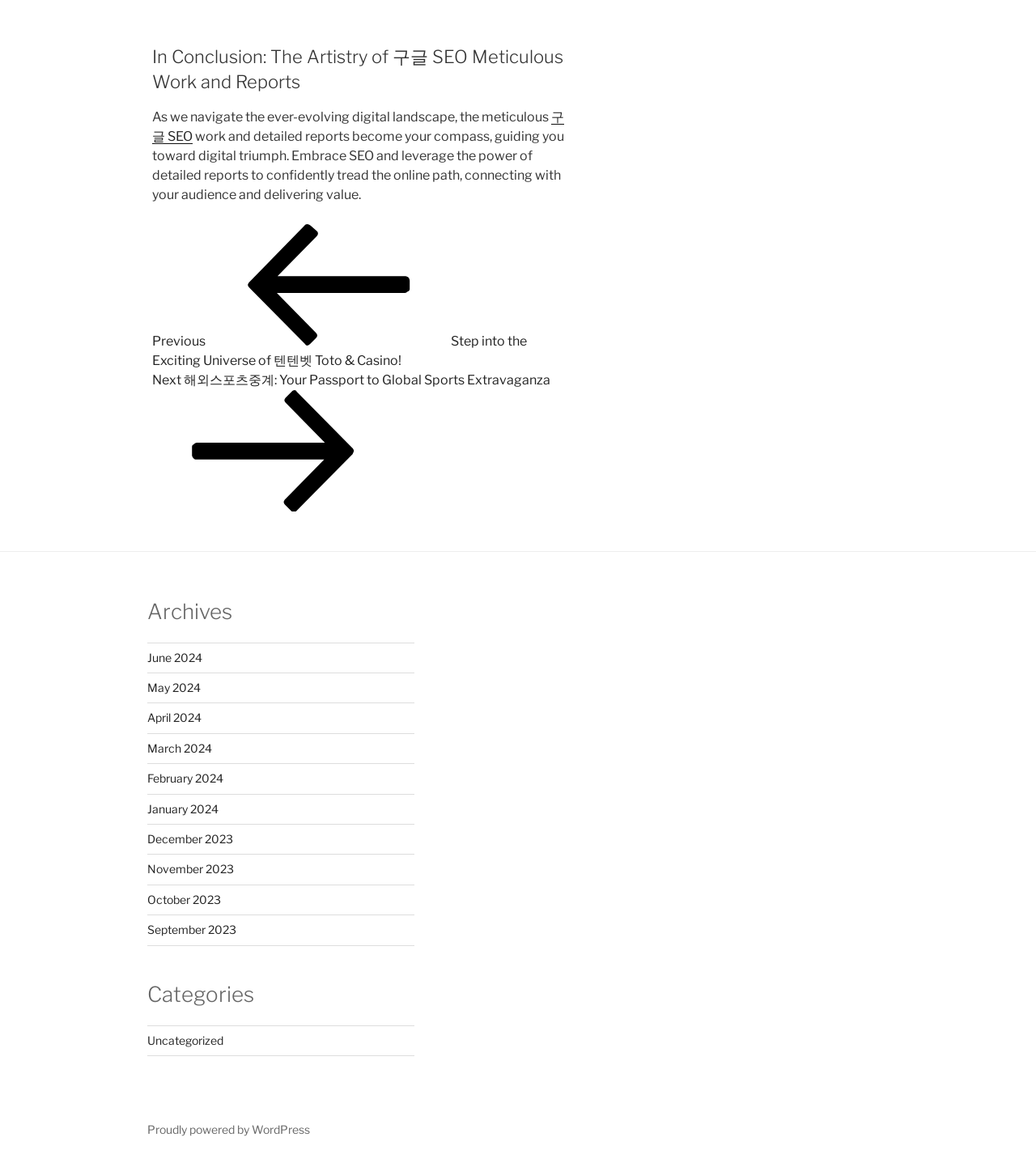Could you specify the bounding box coordinates for the clickable section to complete the following instruction: "Visit the June 2024 archive"?

[0.142, 0.557, 0.195, 0.569]